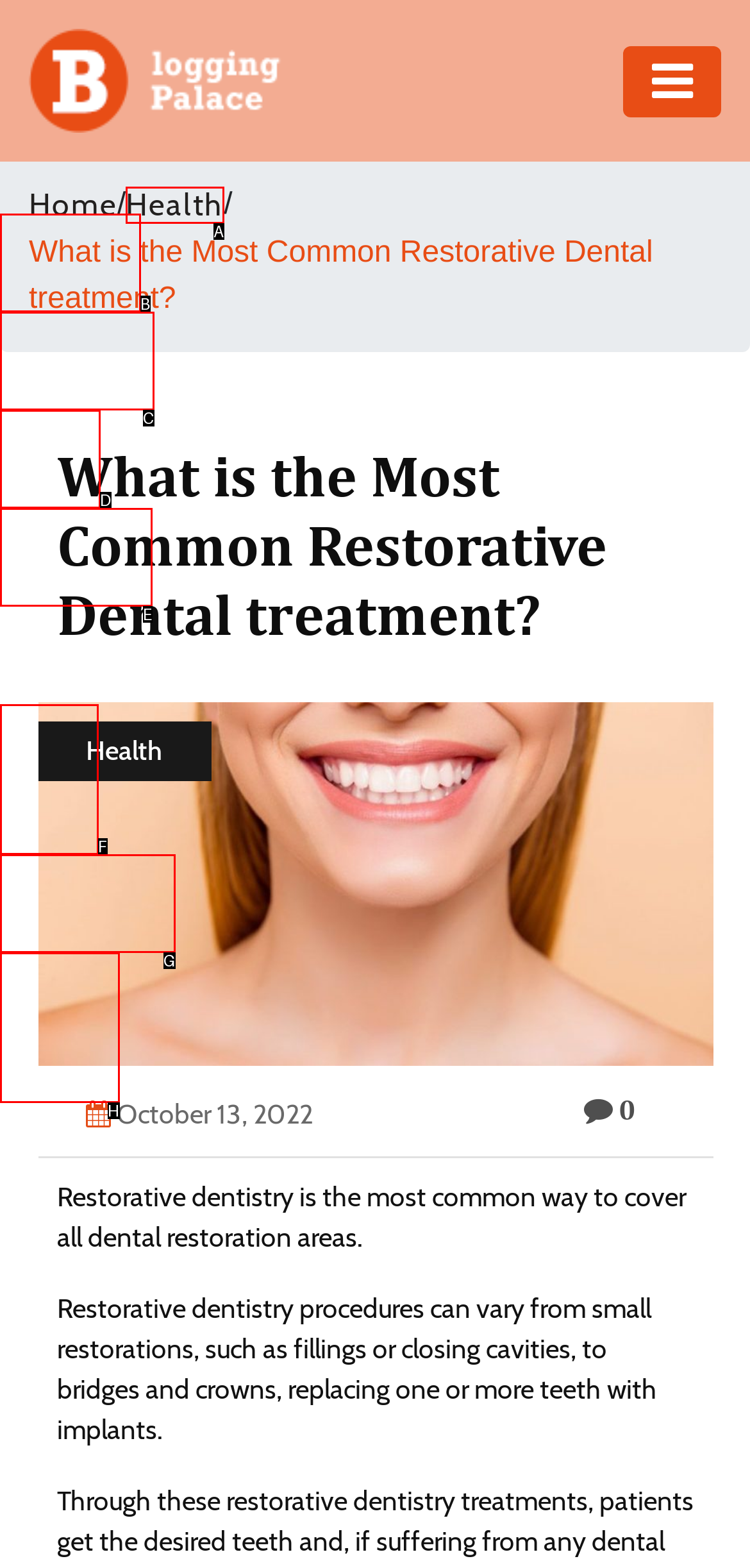With the description: Contact Us, find the option that corresponds most closely and answer with its letter directly.

H